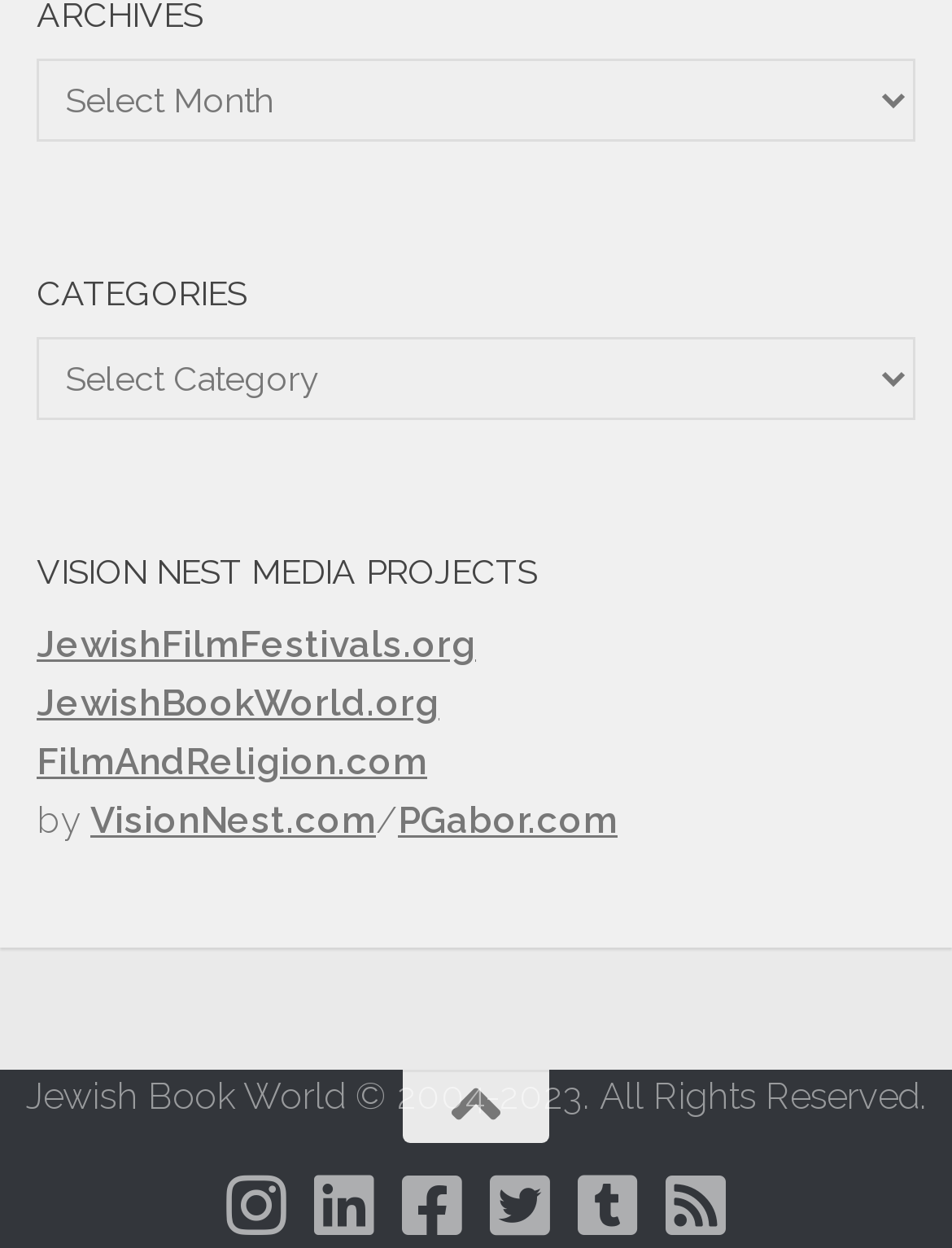Provide a short answer using a single word or phrase for the following question: 
What is the name of the website related to Jewish films?

JewishFilmFestivals.org